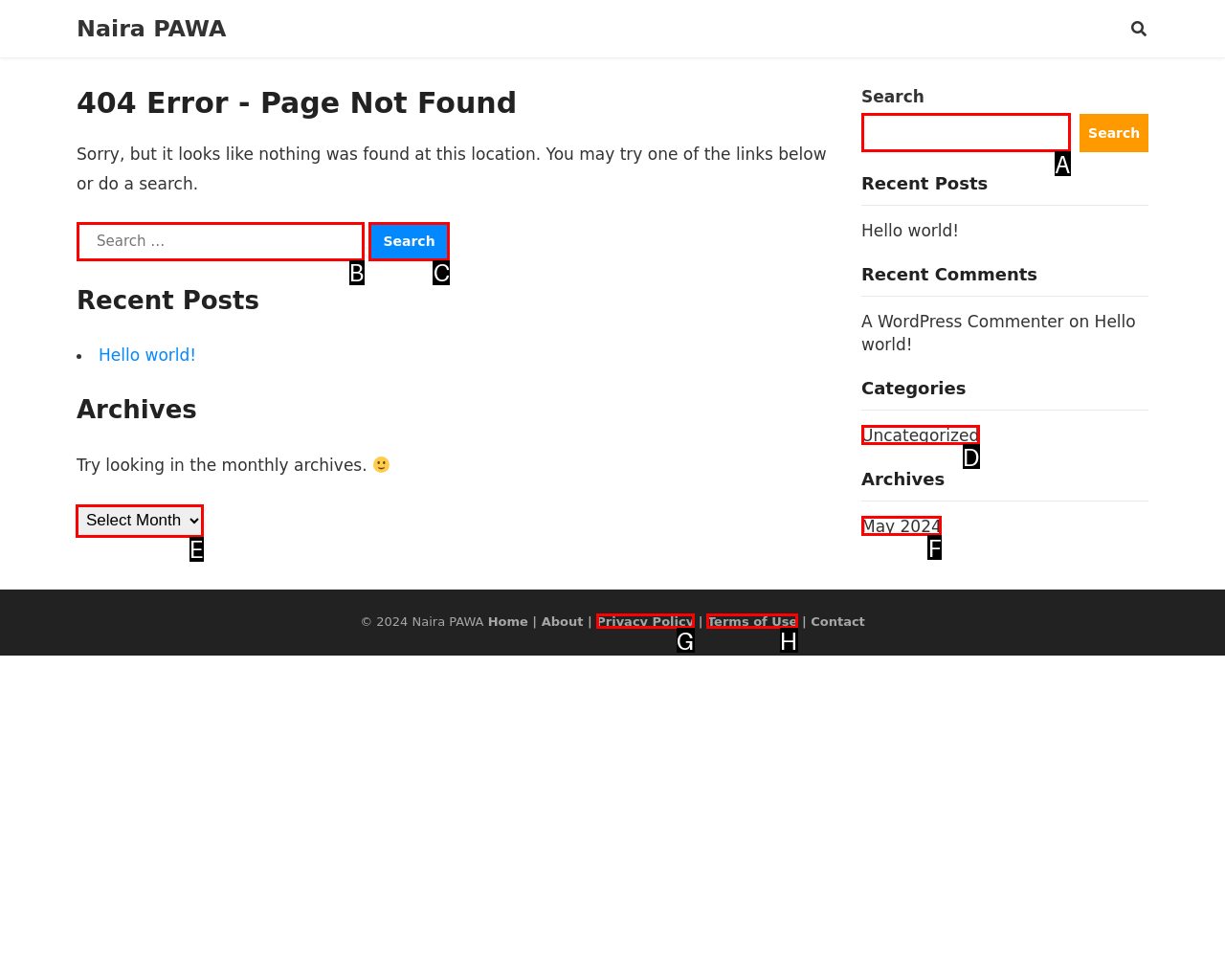Specify which element within the red bounding boxes should be clicked for this task: Select an archive Respond with the letter of the correct option.

E